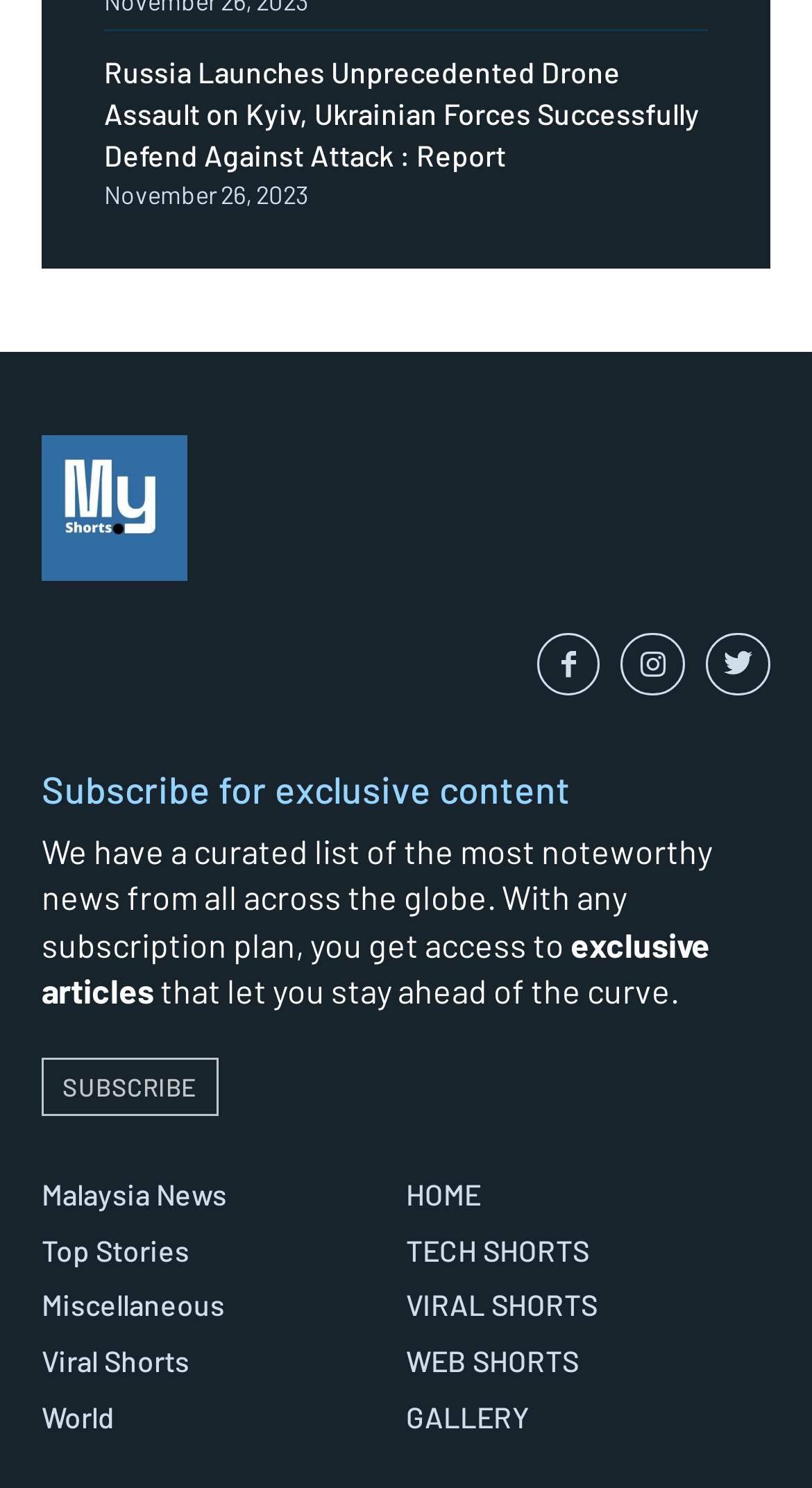Please find and report the bounding box coordinates of the element to click in order to perform the following action: "Check the gallery". The coordinates should be expressed as four float numbers between 0 and 1, in the format [left, top, right, bottom].

[0.5, 0.942, 0.949, 0.965]